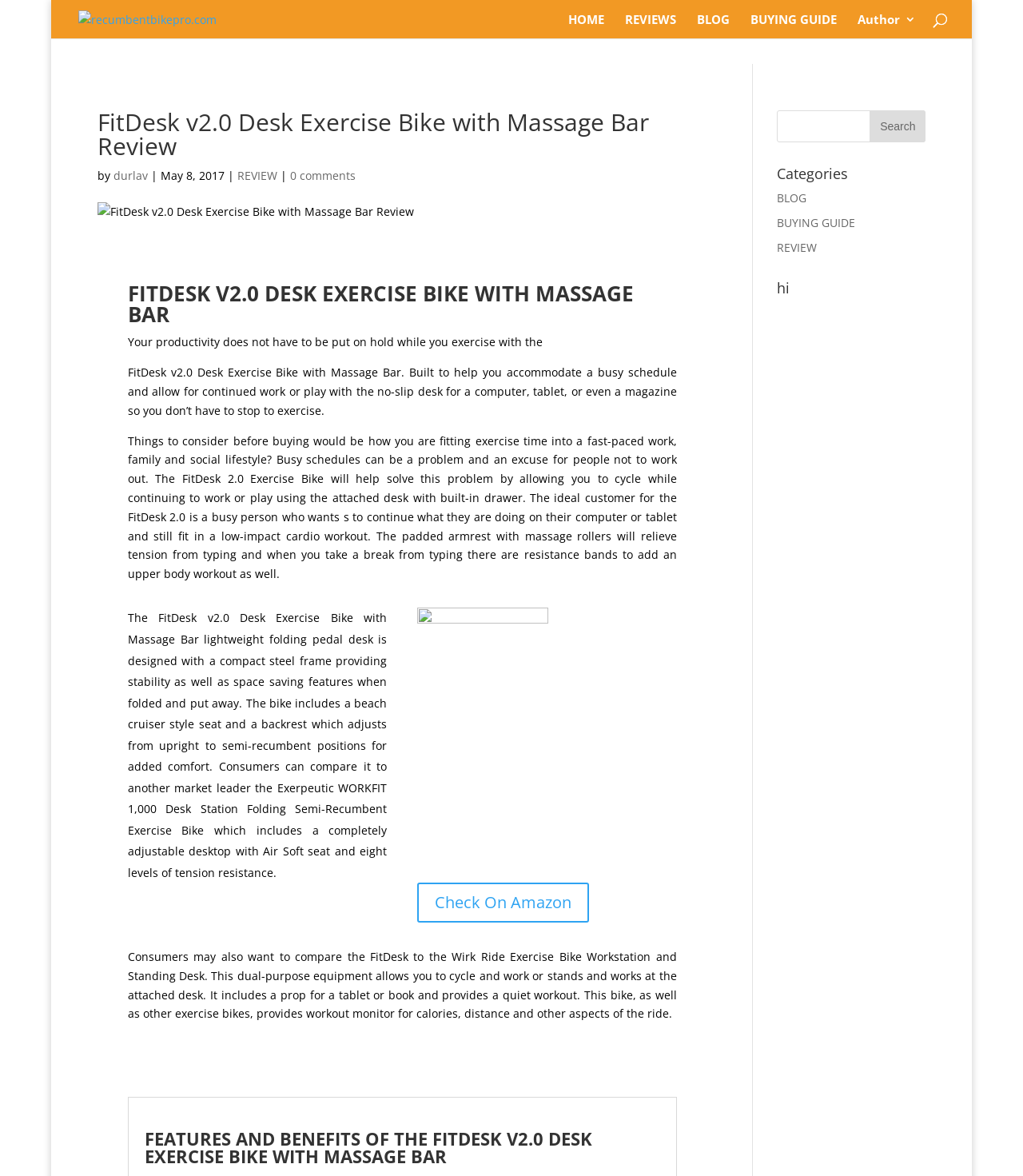Highlight the bounding box coordinates of the region I should click on to meet the following instruction: "check on Amazon".

[0.408, 0.751, 0.576, 0.785]